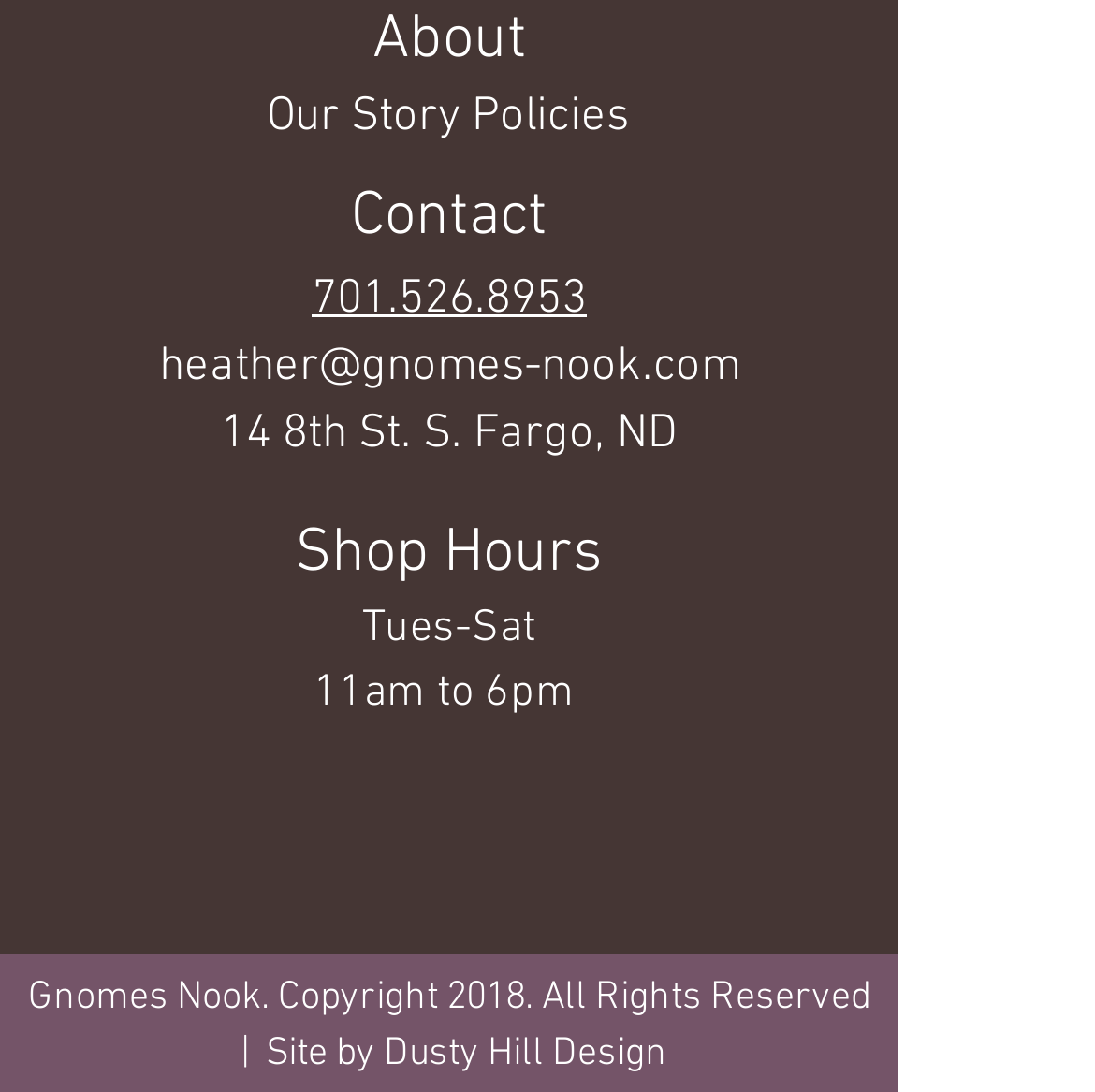Carefully examine the image and provide an in-depth answer to the question: What is the email address?

I found the email address by looking at the heading that contains contact information. The heading has a link with the text 'heather@gnomes-nook.com', which I assume is the email address.